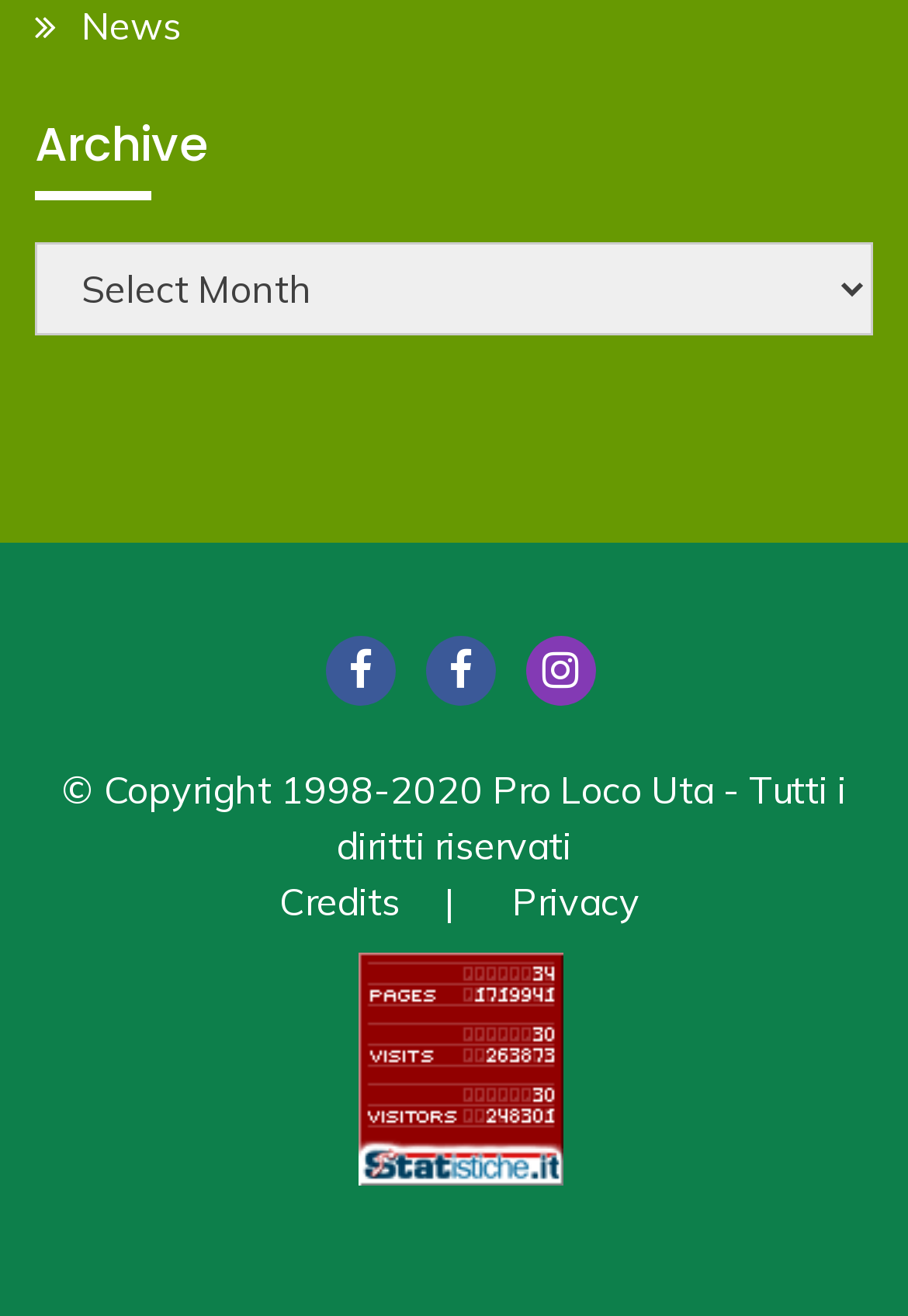What is the year range of the copyright?
Using the image as a reference, answer the question with a short word or phrase.

1998-2020